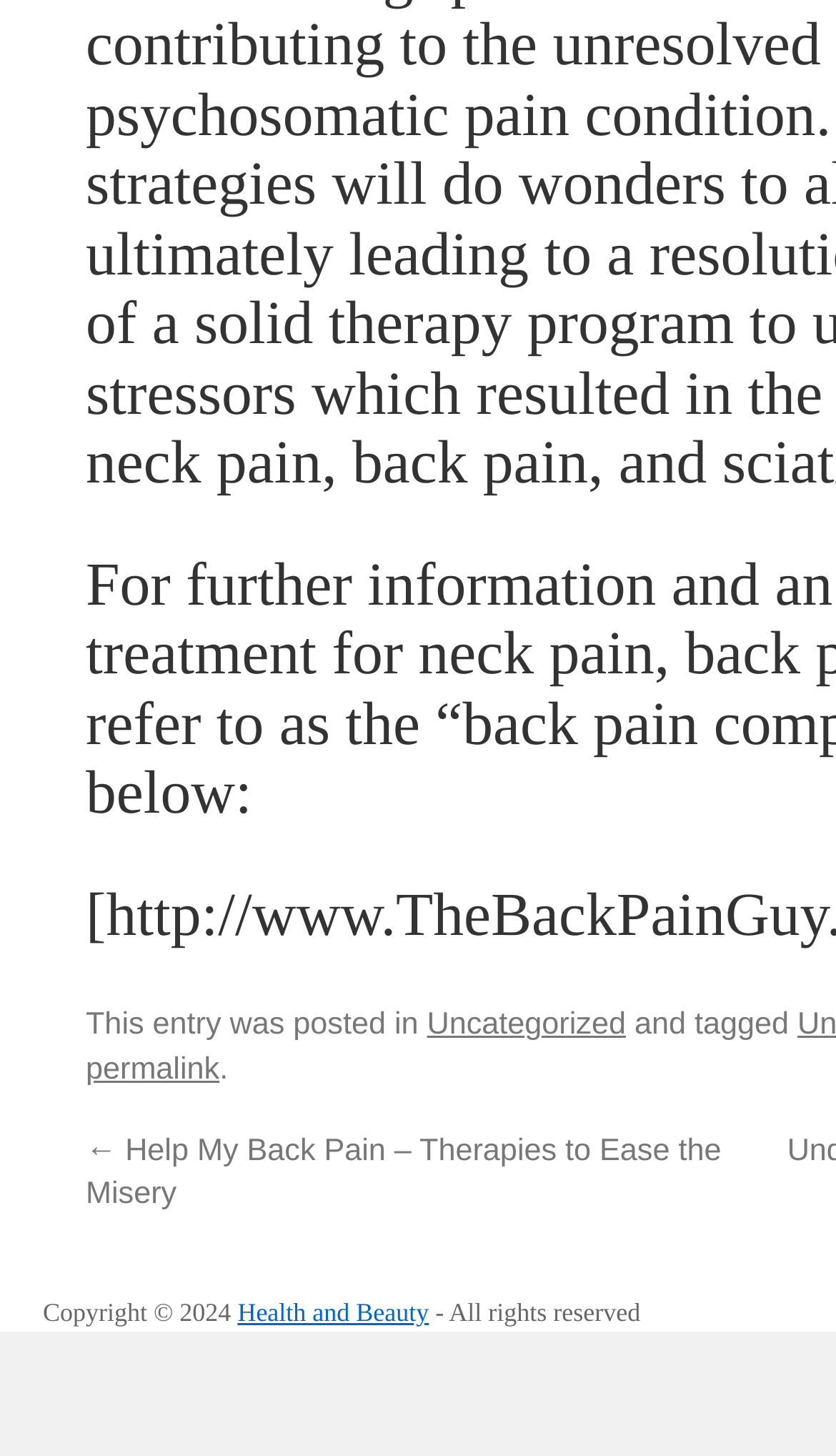What is the name of the previous article?
Using the information from the image, give a concise answer in one word or a short phrase.

Help My Back Pain – Therapies to Ease the Misery